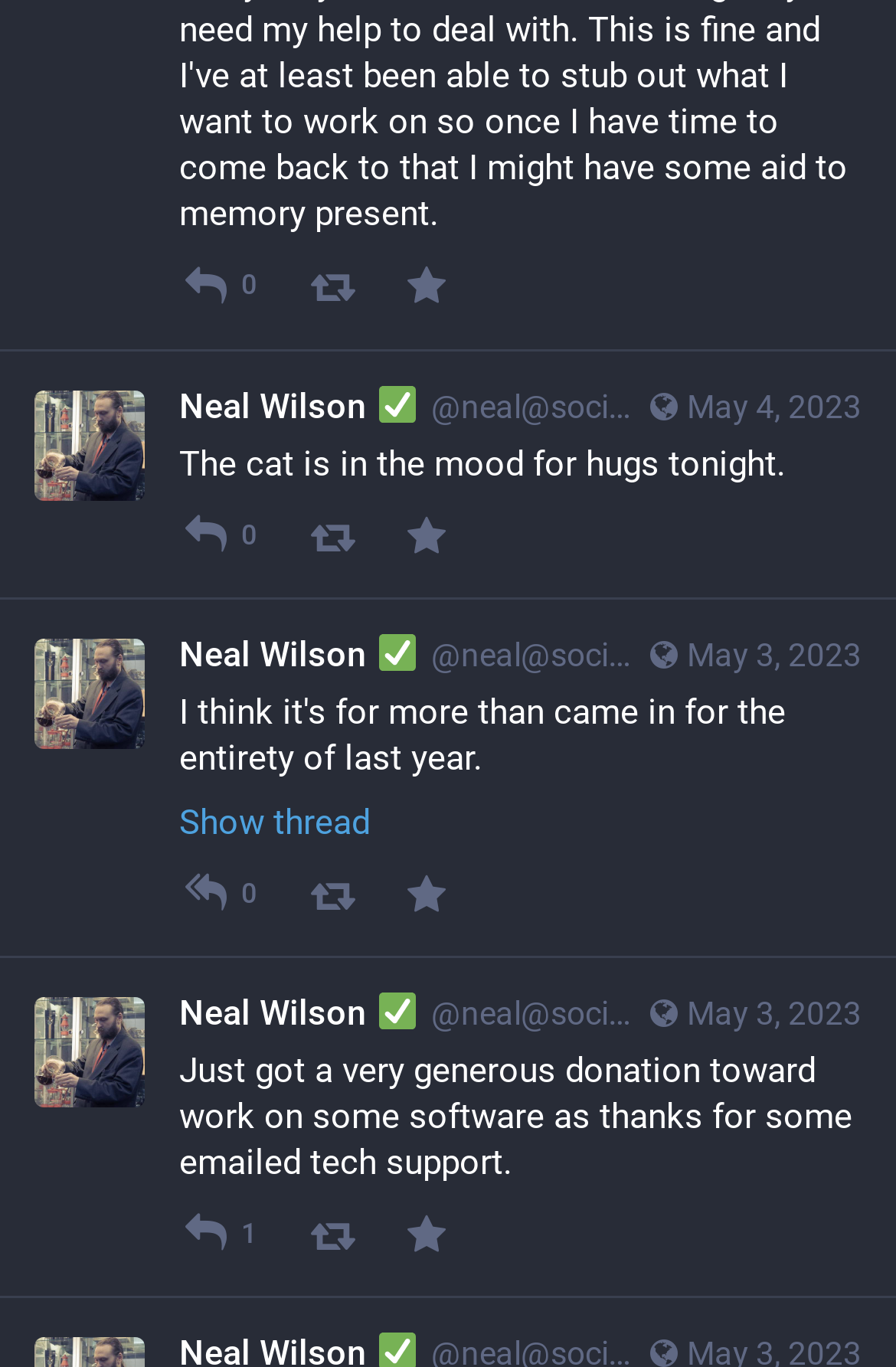Please study the image and answer the question comprehensively:
What is the timestamp of the third post?

I looked at the third post on the page and found the timestamp 'May 3, 2023 at 11:34 PM' associated with it.